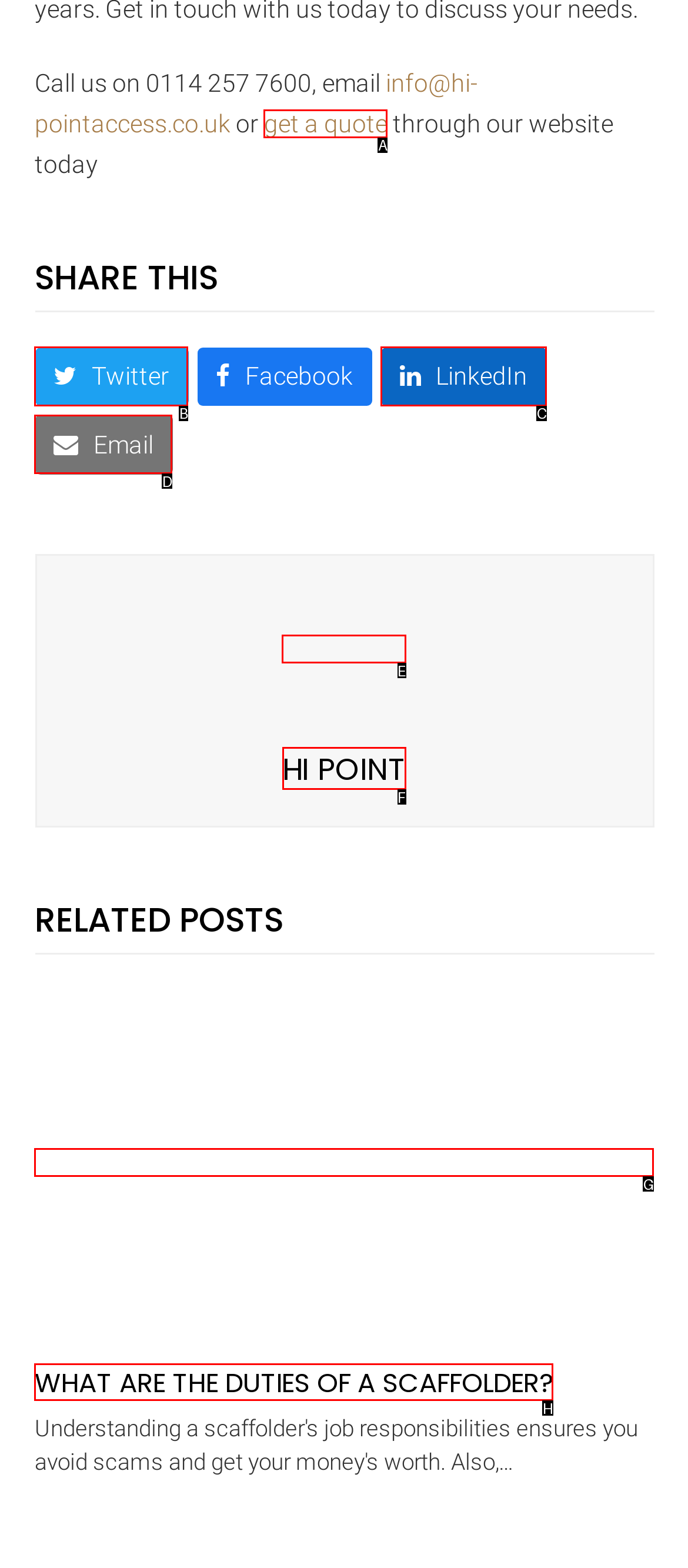From the given options, indicate the letter that corresponds to the action needed to complete this task: Click on 'Totakeke – eLekatota: The Other Side Of The Tracks'. Respond with only the letter.

None